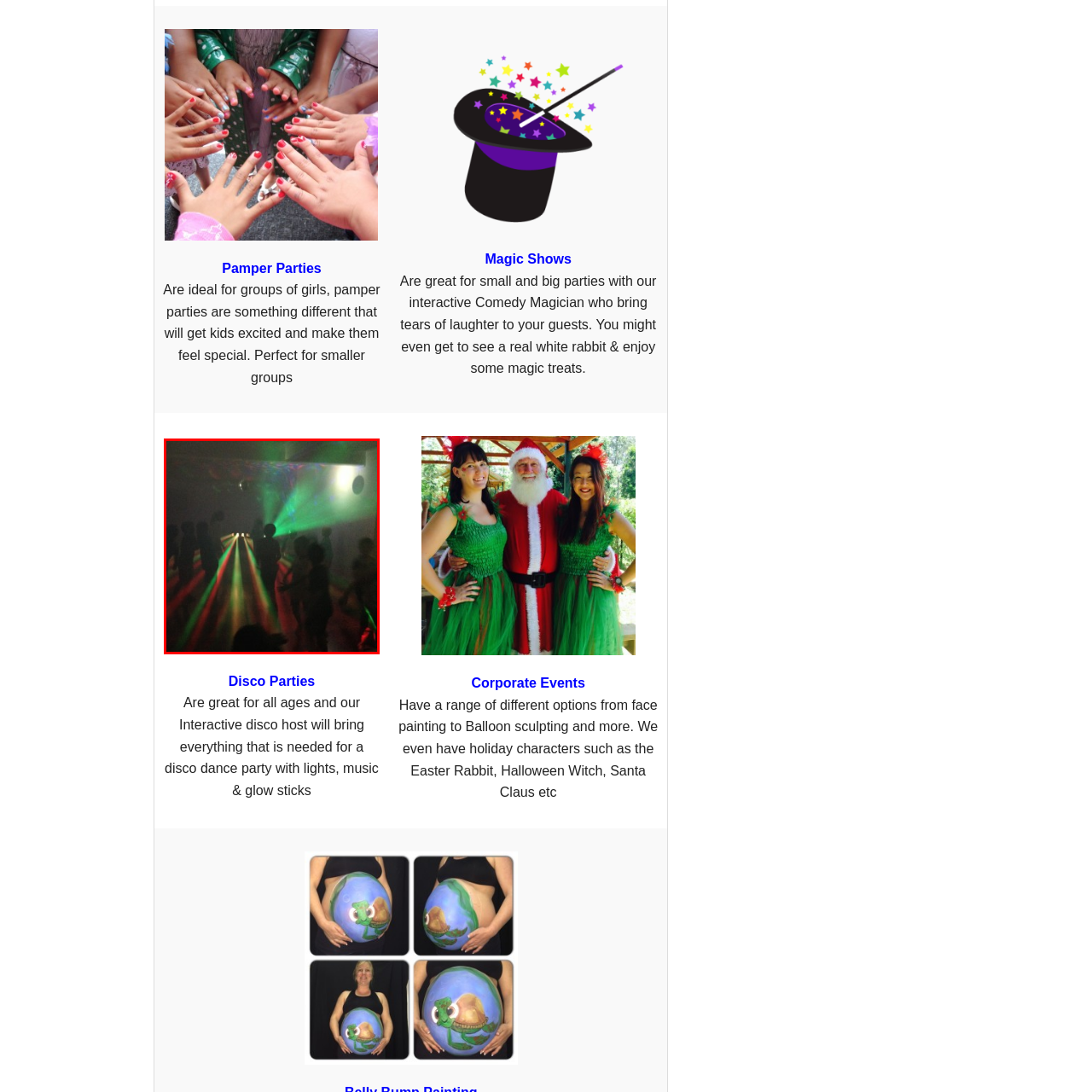What is the role of the disco host?
Carefully look at the image inside the red bounding box and answer the question in a detailed manner using the visual details present.

According to the caption, the interactive disco host facilitates the entertainment with music, lights, and glow sticks, ensuring an unforgettable experience for everyone involved.